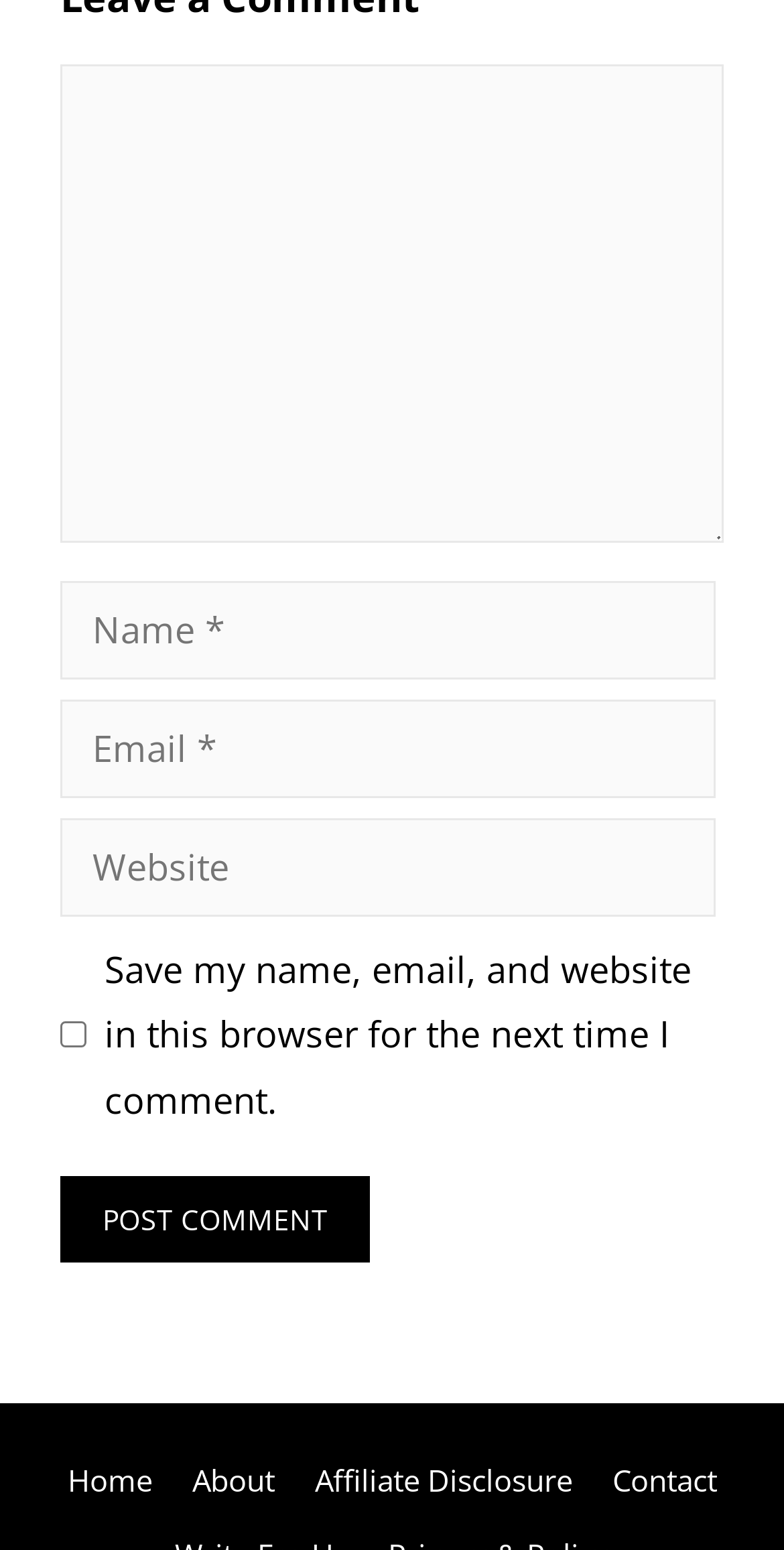What is the function of the button?
Please give a detailed and elaborate explanation in response to the question.

The button is located below the comment text box and has a label 'Post Comment'. This suggests that its function is to submit the user's comment for posting.